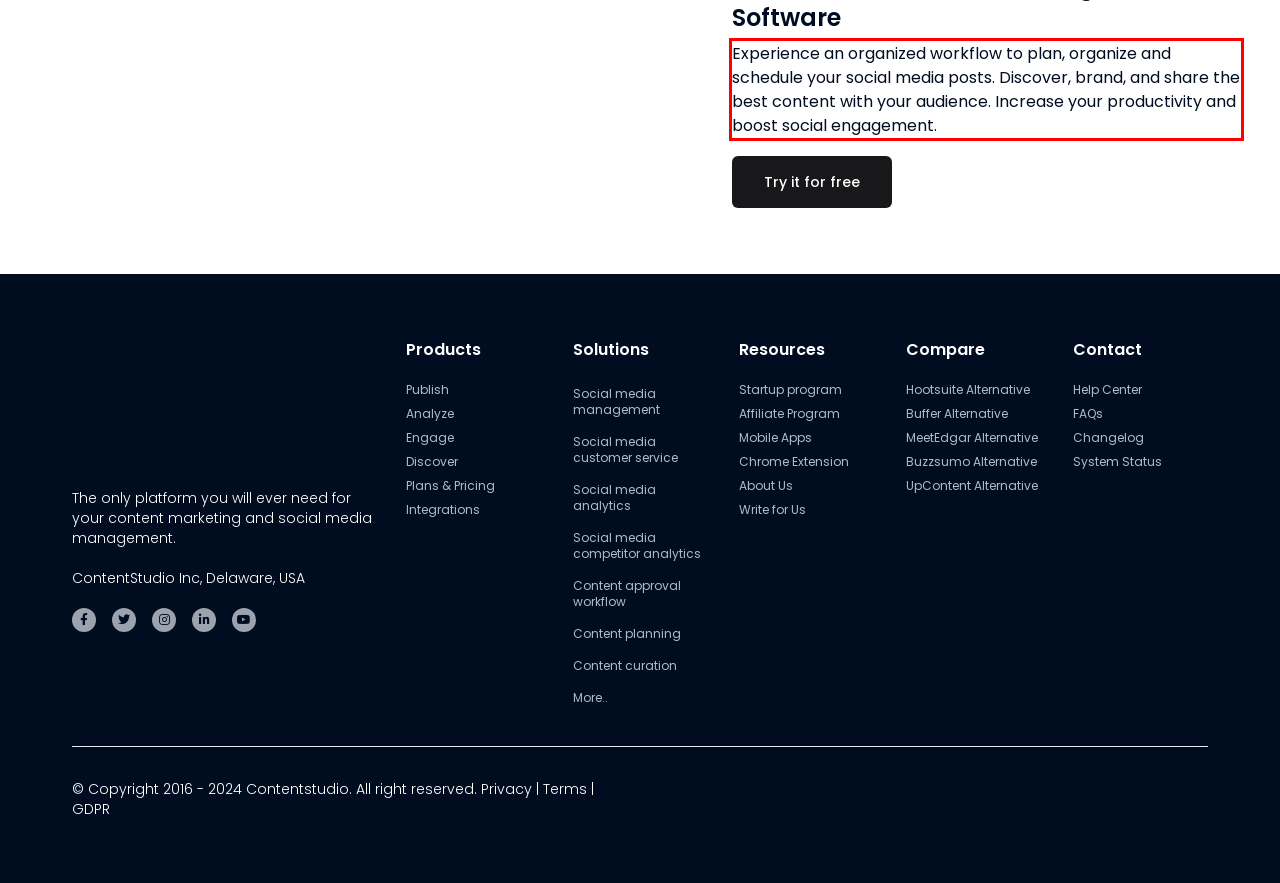Identify and transcribe the text content enclosed by the red bounding box in the given screenshot.

Experience an organized workflow to plan, organize and schedule your social media posts. Discover, brand, and share the best content with your audience. Increase your productivity and boost social engagement.